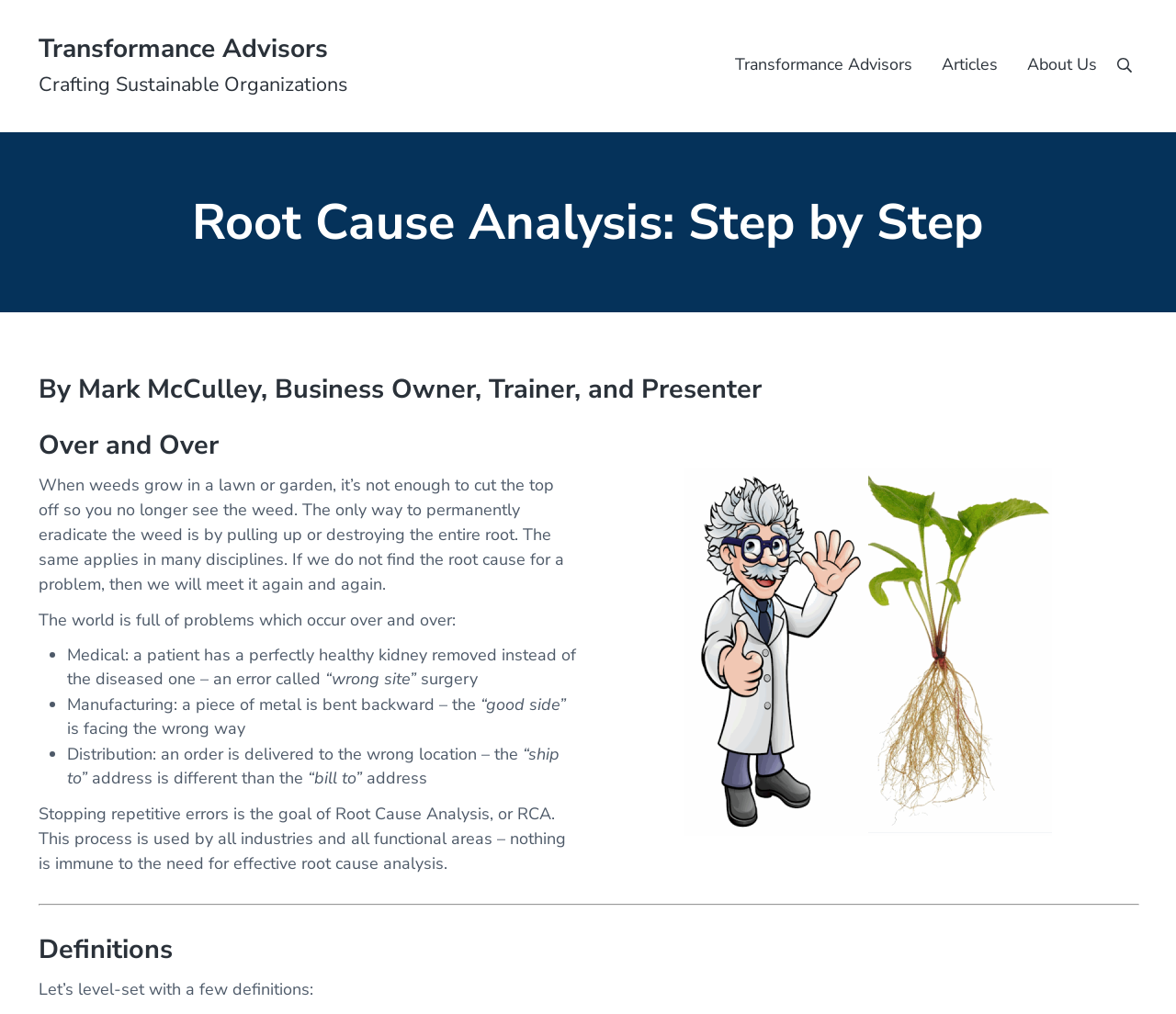Detail the features and information presented on the webpage.

This webpage is about Root Cause Analysis (RCA), a method used to identify and address the underlying causes of problems. At the top of the page, there are three "Skip to" links, followed by a link to "Transformance Advisors" and a text "Crafting Sustainable Organizations". 

On the right side of the page, there is a navigation menu with links to "Transformance Advisors", "Articles", "About Us", and a search button with a magnifying glass icon.

The main content of the page is divided into sections. The first section has a heading "Root Cause Analysis: Step by Step" and a subheading "By Mark McCulley, Business Owner, Trainer, and Presenter". The text below explains the importance of finding the root cause of a problem, using the analogy of weeds in a lawn or garden. 

The next section lists several examples of problems that occur repeatedly in different fields, such as medicine, manufacturing, and distribution. Each example is marked with a bullet point and describes a specific error or mistake.

Following this, there is a section that explains the goal of Root Cause Analysis, which is to stop repetitive errors. This section also includes an image illustrating the steps of Root Cause Analysis.

The final section is titled "Definitions" and provides some definitions related to Root Cause Analysis.